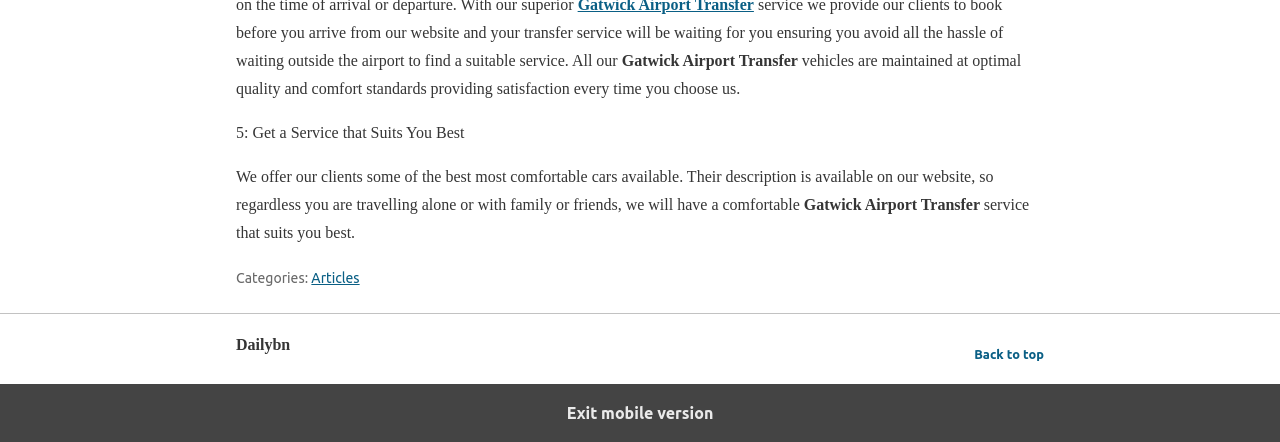Using the information in the image, could you please answer the following question in detail:
What is the category of articles mentioned in the footer?

The footer section of the webpage has a category listed as 'Categories:' with a link to 'Articles', indicating that the category of articles being referred to is simply 'Articles'.